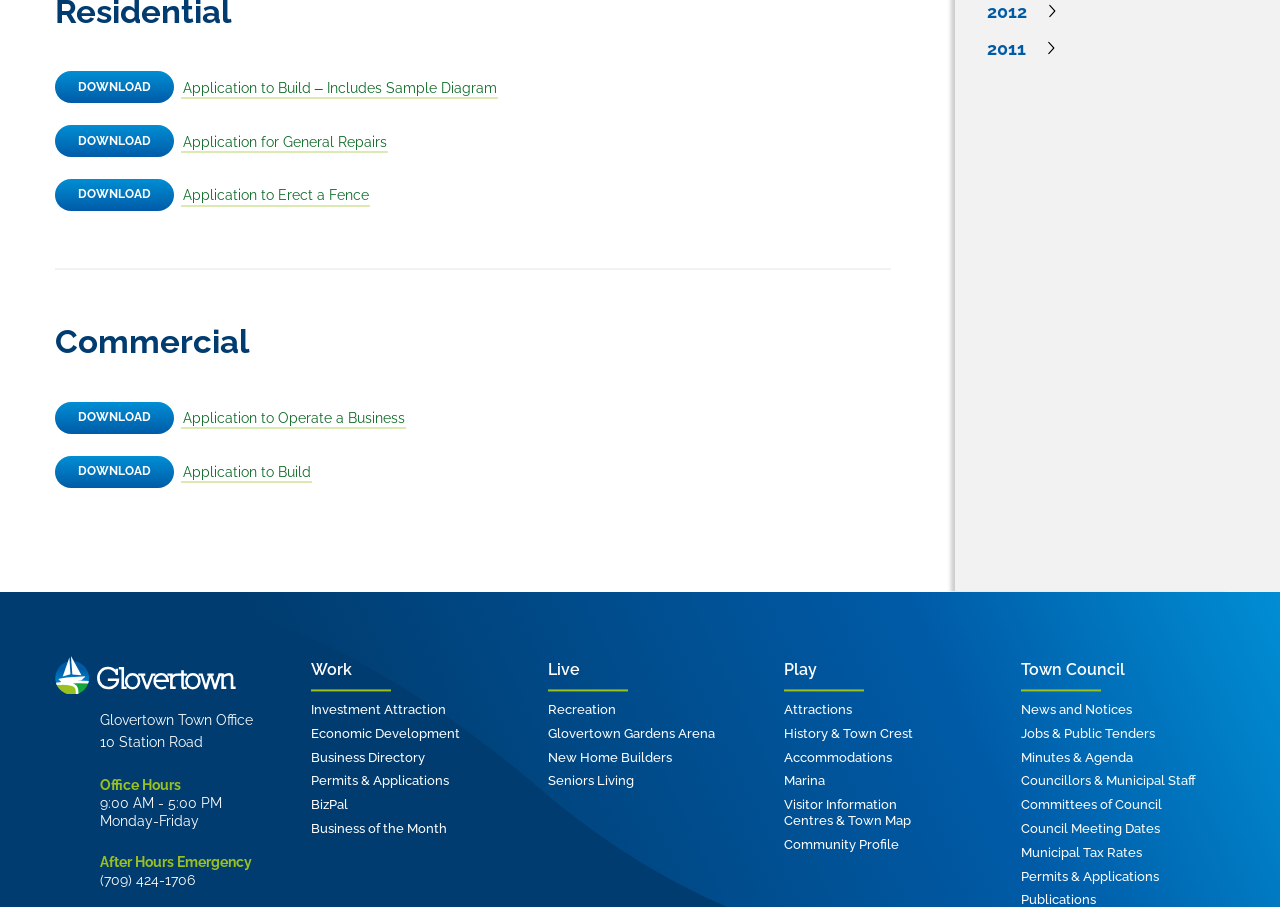Using the details from the image, please elaborate on the following question: What is the phone number for after-hours emergency?

I found the phone number for after-hours emergency by looking at the link element with the text '(709) 424-1706' which is located below the StaticText element with the text 'After Hours Emergency'.